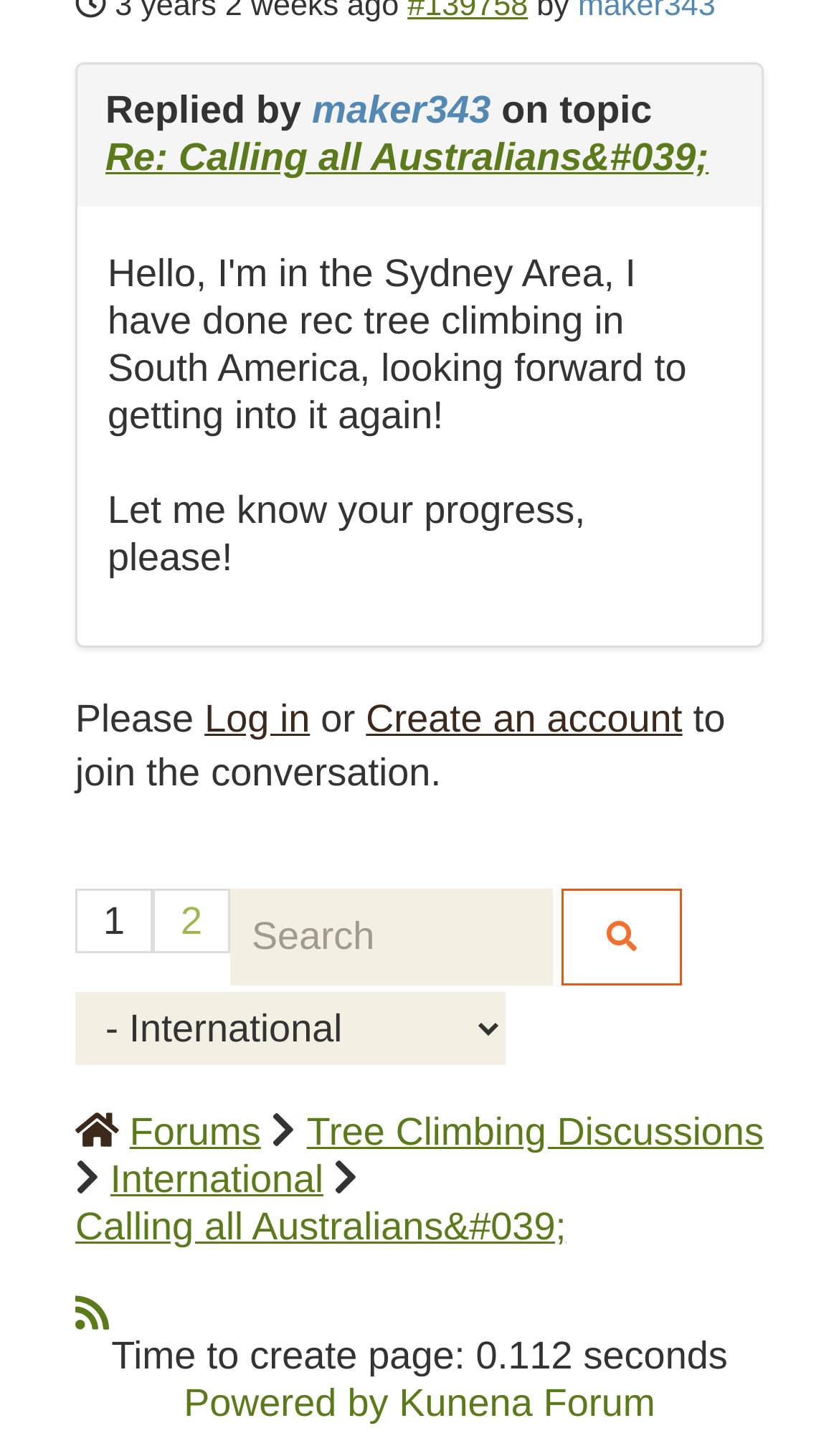Given the content of the image, can you provide a detailed answer to the question?
What is the purpose of the textbox?

I determined the purpose of the textbox by looking at its label, which is 'Search'. This suggests that the textbox is used to search for something within the conversation or the forum.